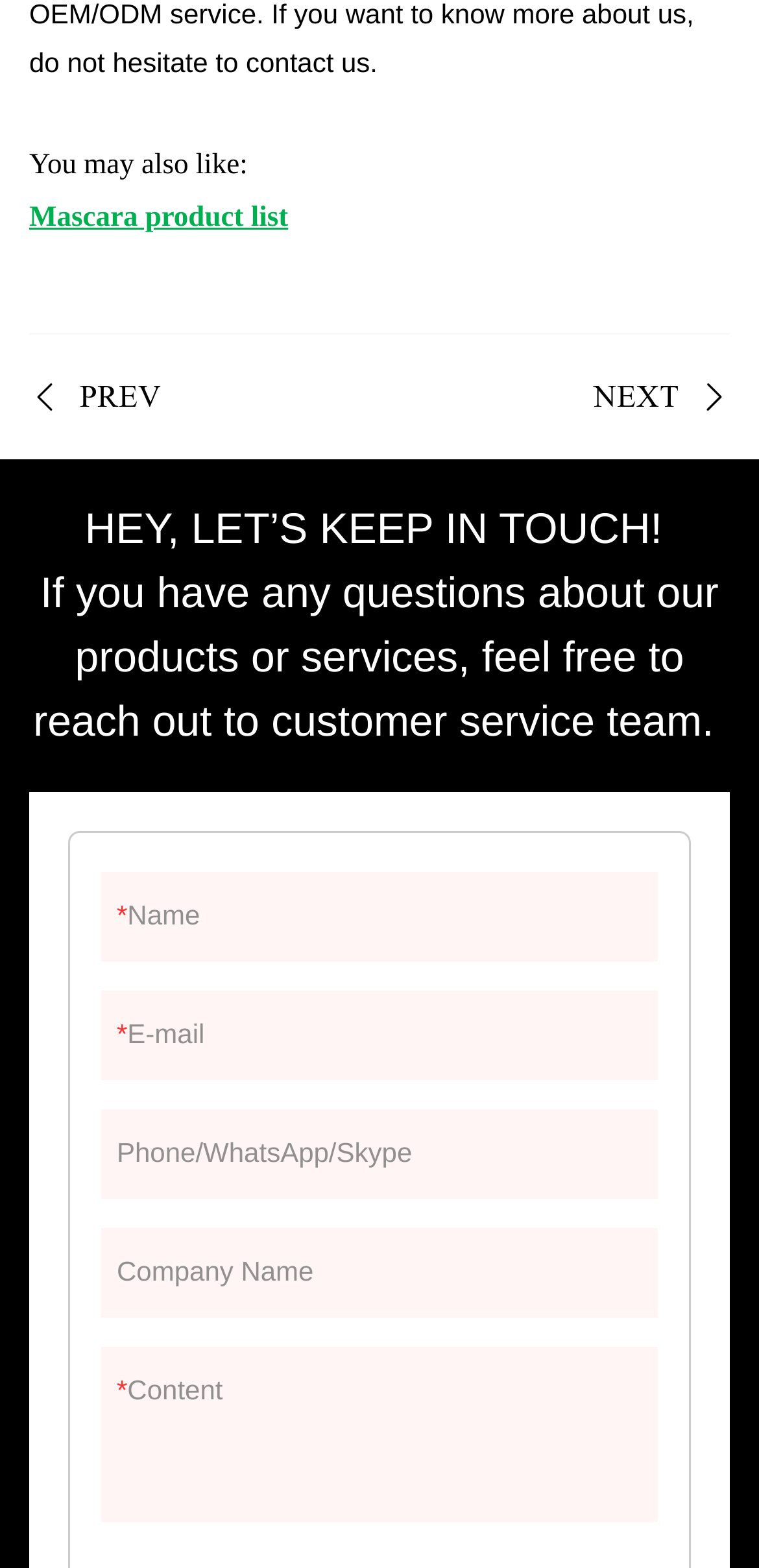What is the function of the 'NEXT' link?
Can you offer a detailed and complete answer to this question?

The 'NEXT' link is located at the bottom of the page, along with the 'PREV' link. The presence of these links suggests that there are multiple pages of content, and the 'NEXT' link is used to navigate to the next page.